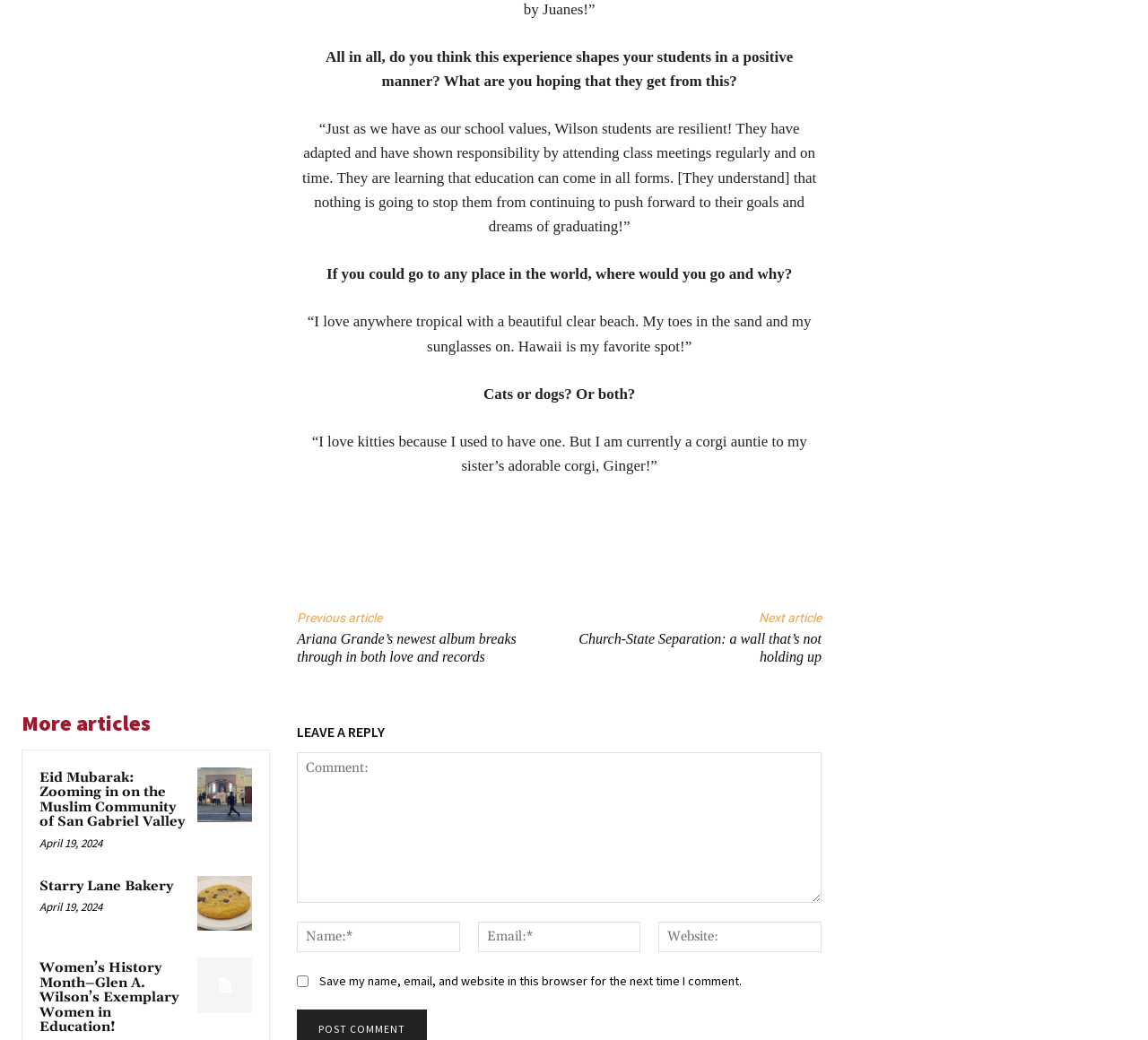Can you pinpoint the bounding box coordinates for the clickable element required for this instruction: "Click the next article link"? The coordinates should be four float numbers between 0 and 1, i.e., [left, top, right, bottom].

[0.661, 0.587, 0.716, 0.601]